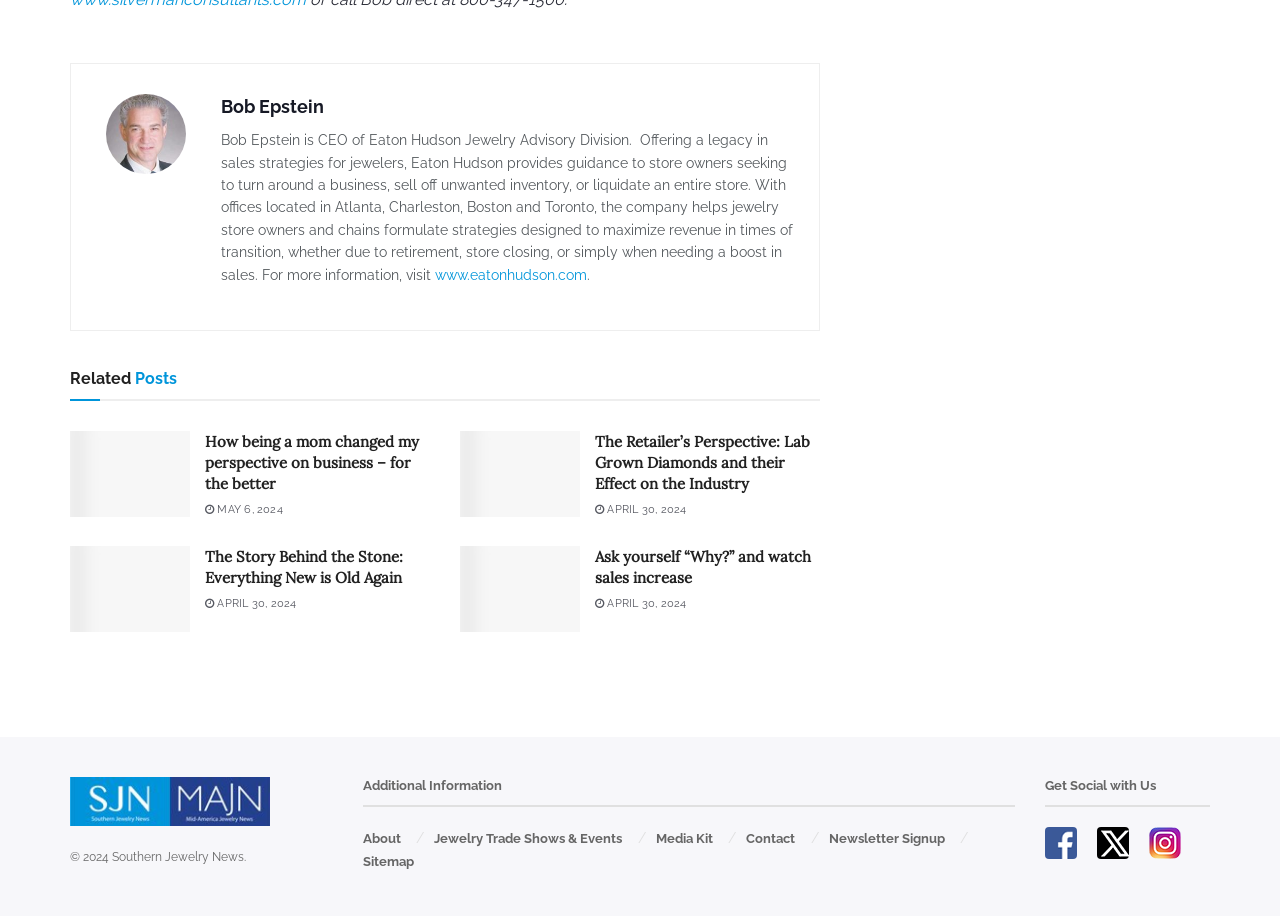Based on the element description Contact, identify the bounding box of the UI element in the given webpage screenshot. The coordinates should be in the format (top-left x, top-left y, bottom-right x, bottom-right y) and must be between 0 and 1.

[0.583, 0.908, 0.621, 0.924]